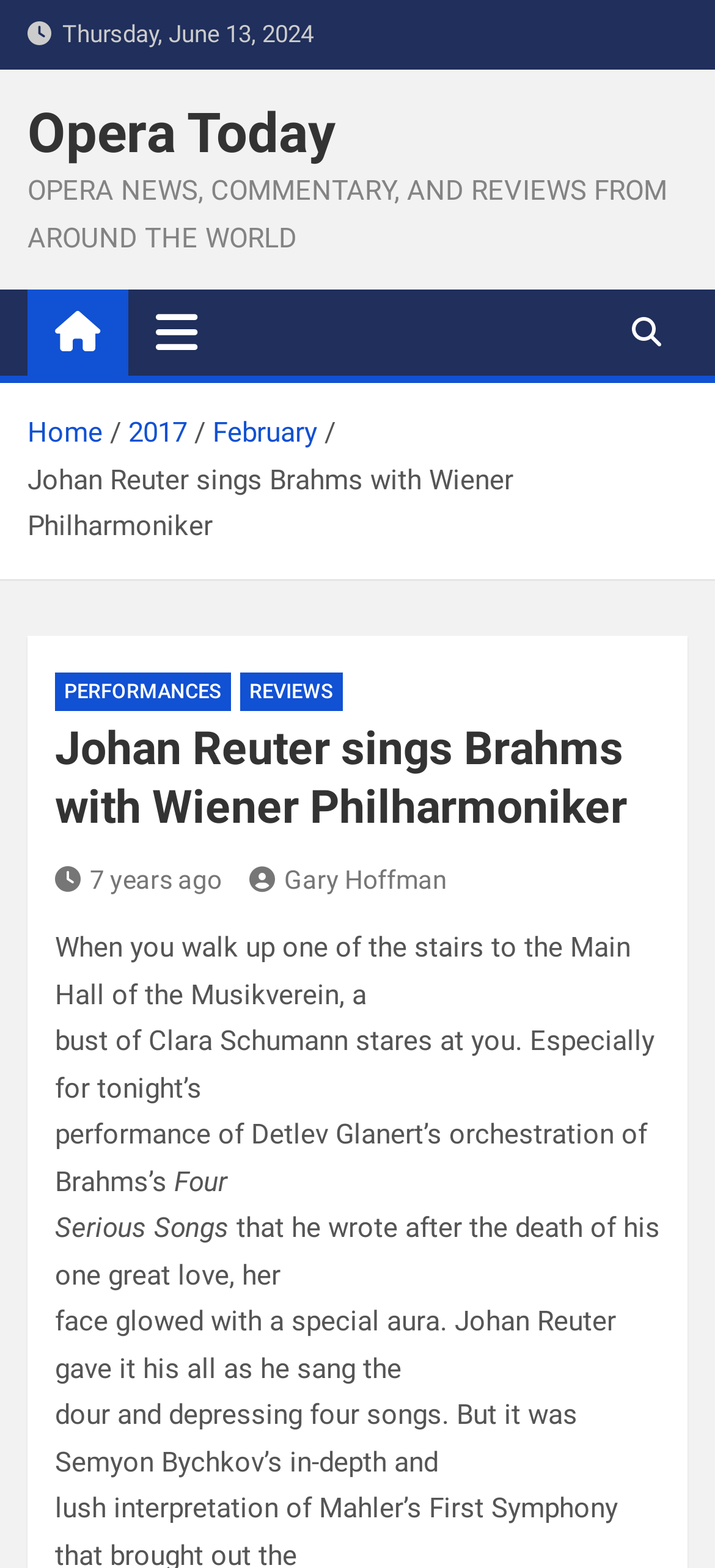What is the name of the opera house mentioned?
Please respond to the question with a detailed and informative answer.

I found the name of the opera house by reading the article content, where it mentions 'When you walk up one of the stairs to the Main Hall of the Musikverein...'.